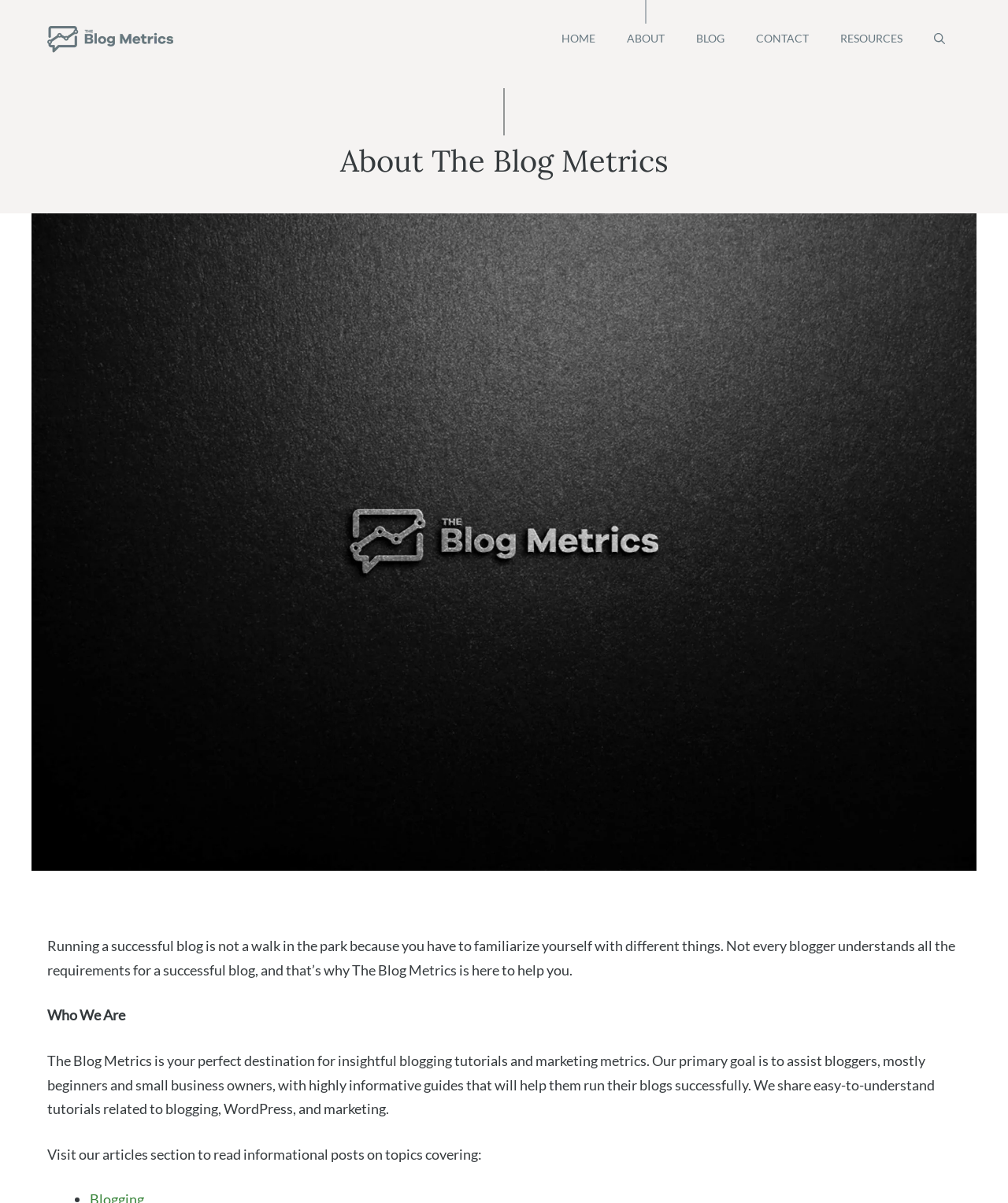What is the name of the blog?
Using the image, provide a concise answer in one word or a short phrase.

The Blog Metrics